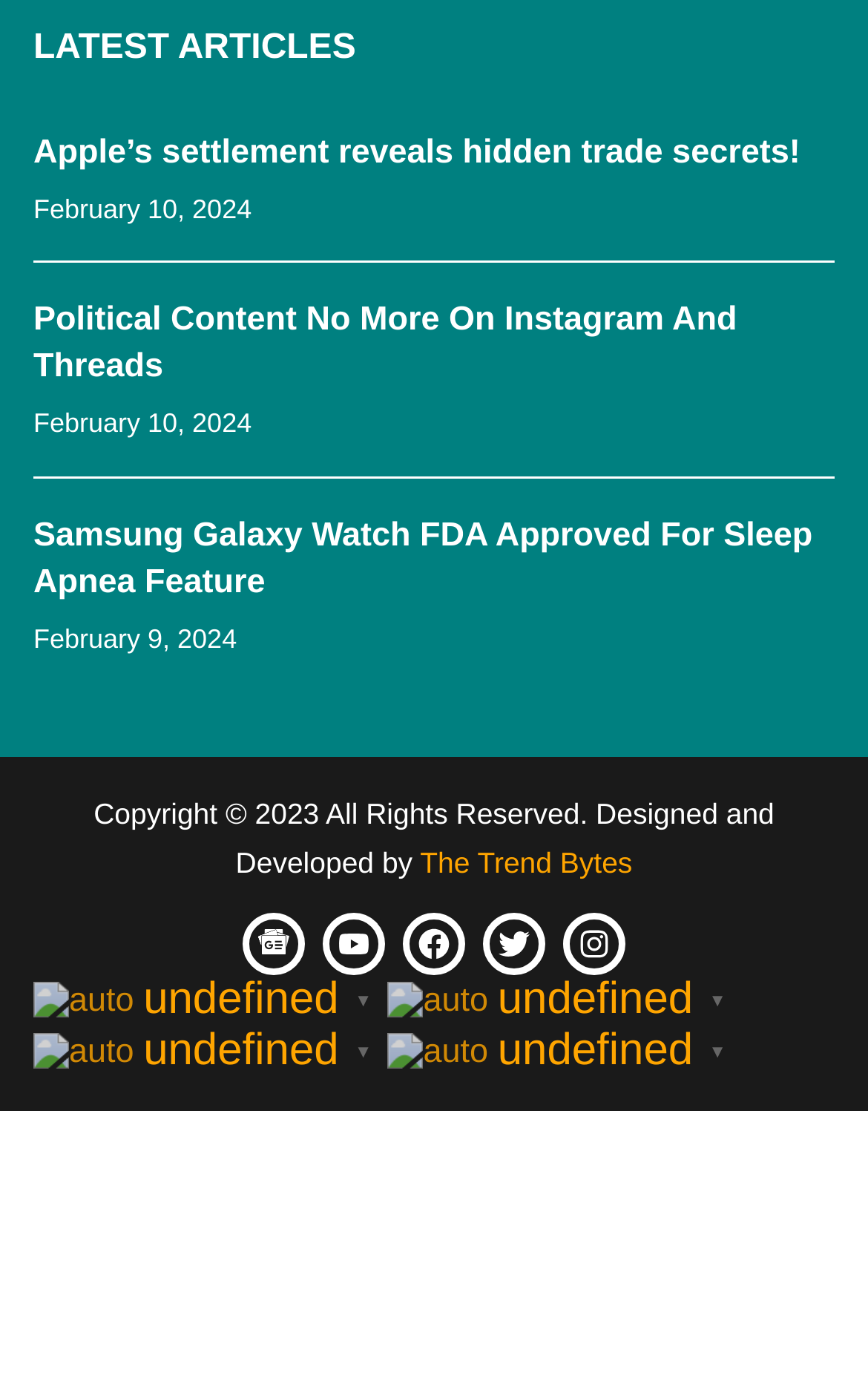Locate the bounding box of the UI element with the following description: "Cookies Policy".

[0.038, 0.418, 0.308, 0.444]